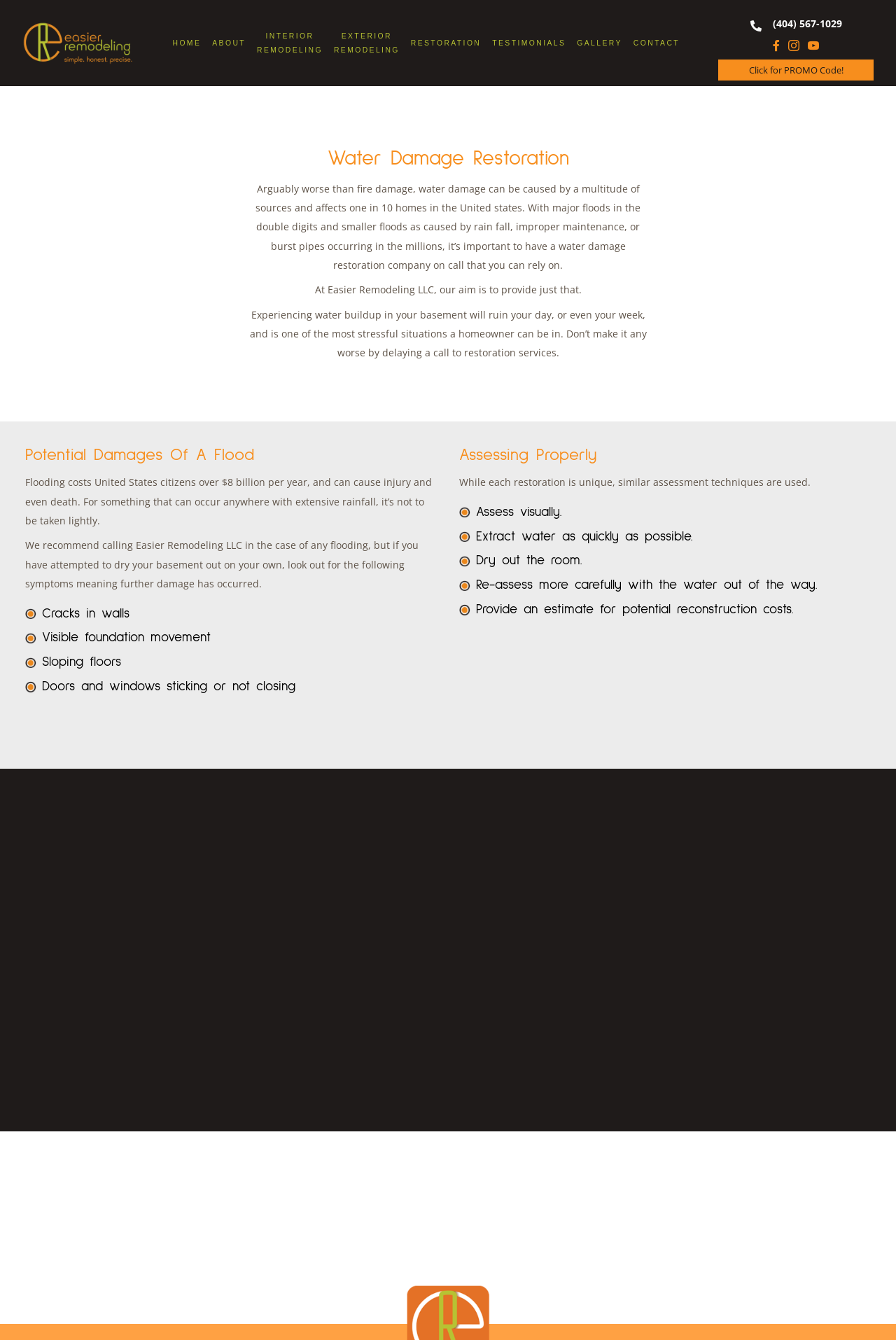Identify the bounding box coordinates for the element you need to click to achieve the following task: "Click the HOME link". The coordinates must be four float values ranging from 0 to 1, formatted as [left, top, right, bottom].

[0.233, 0.029, 0.288, 0.052]